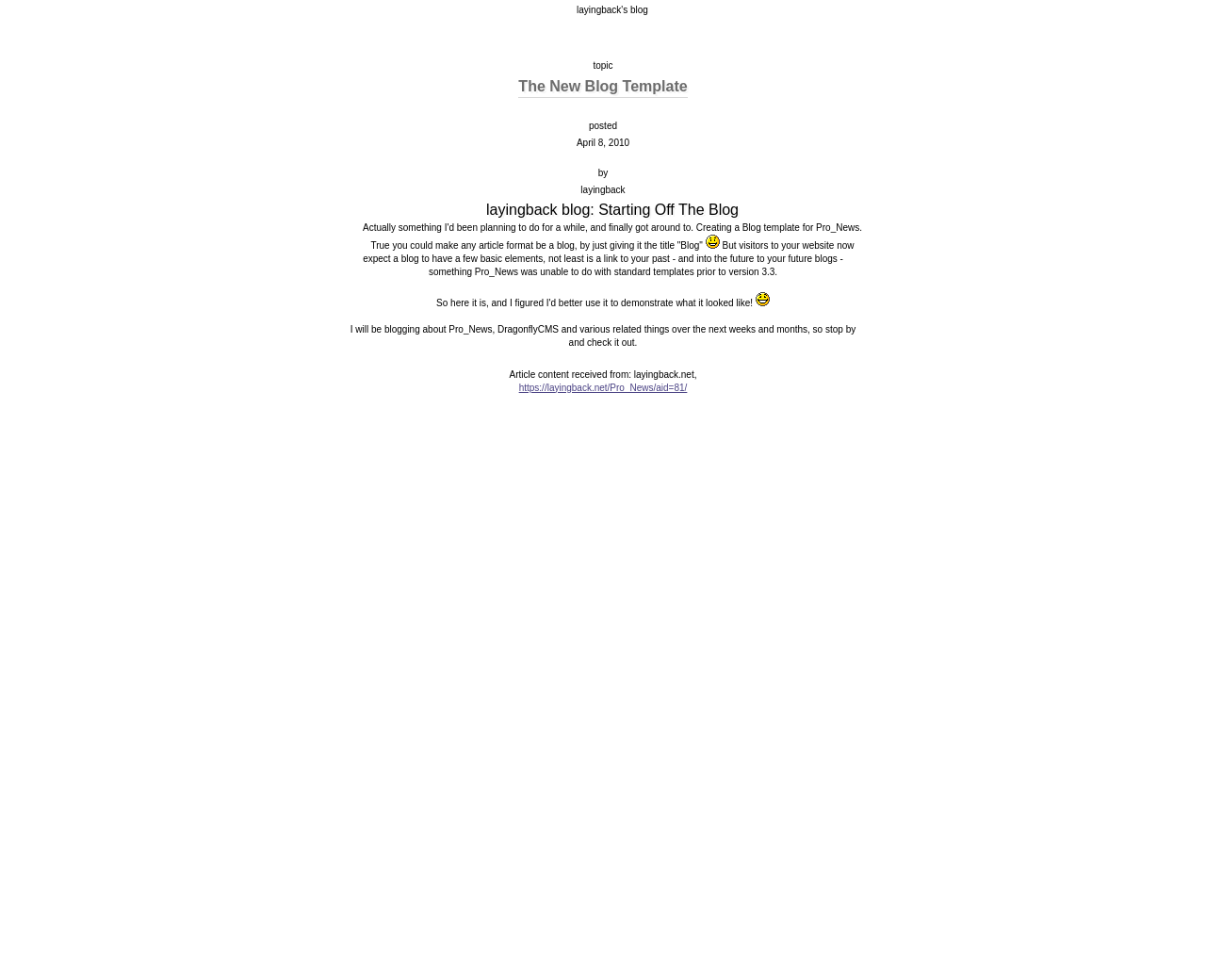Give a concise answer of one word or phrase to the question: 
What is the topic of the blog post?

The New Blog Template